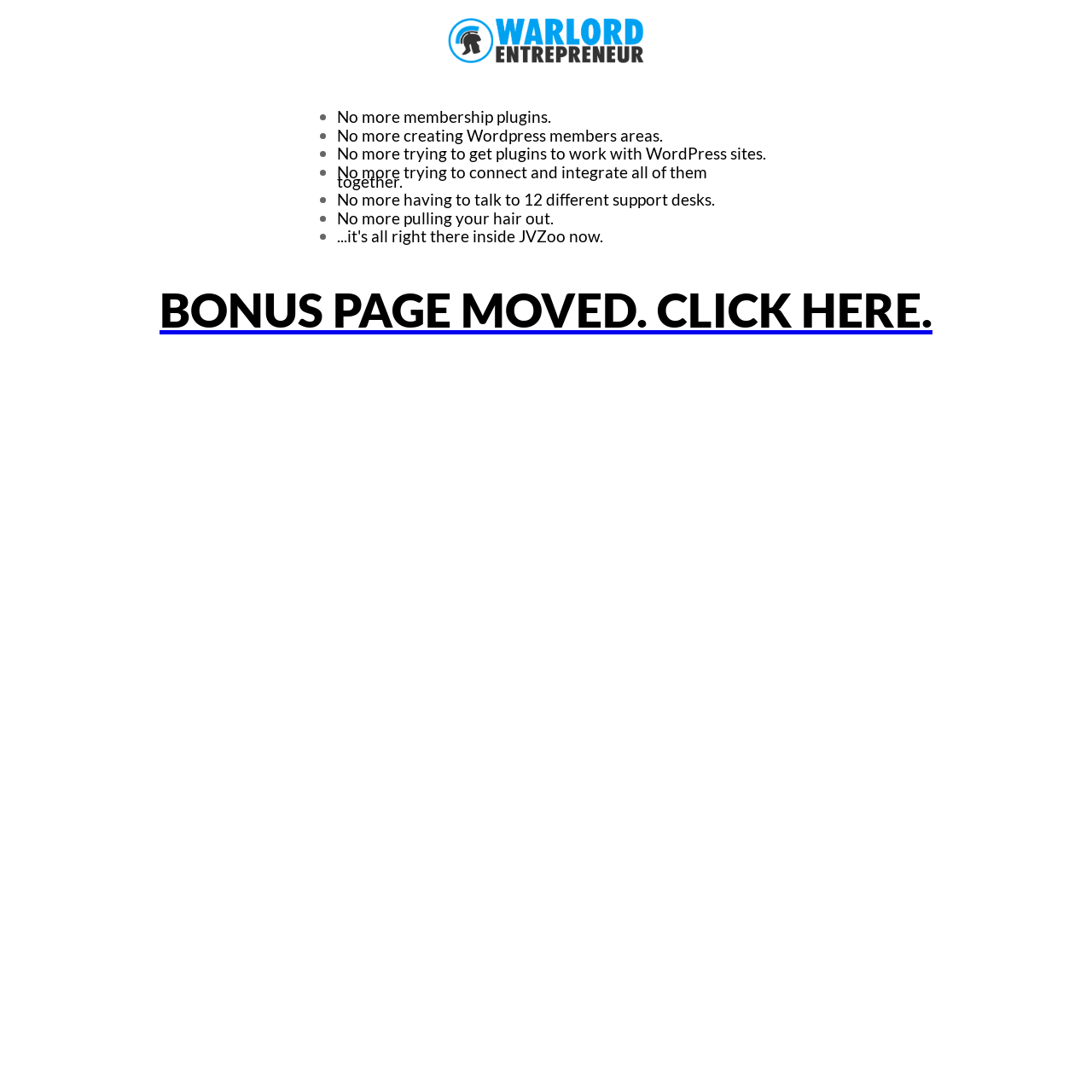Please respond to the question with a concise word or phrase:
How many list markers are on this webpage?

7